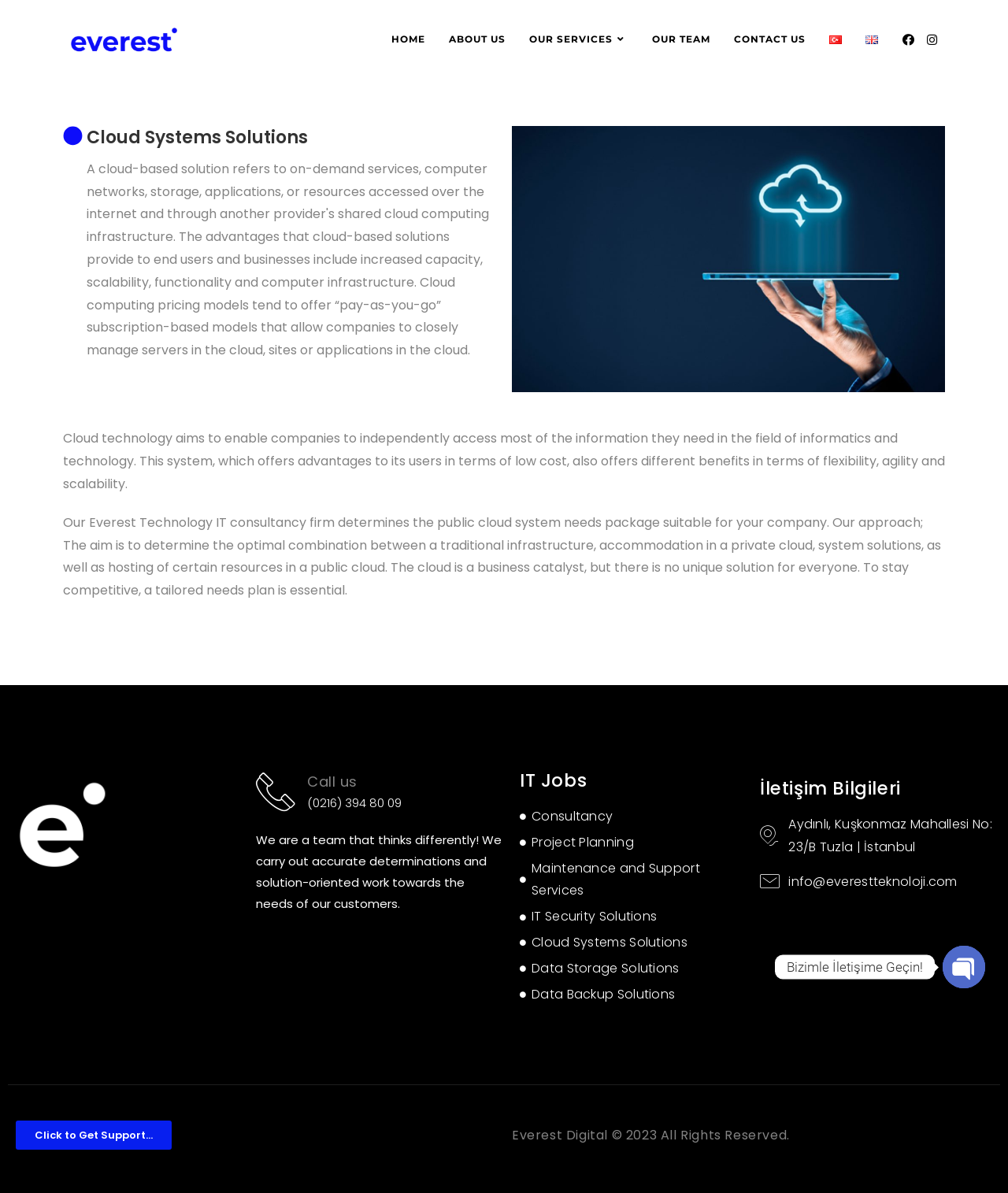Provide a brief response to the question below using a single word or phrase: 
What are the benefits of cloud technology?

low cost, flexibility, agility, scalability